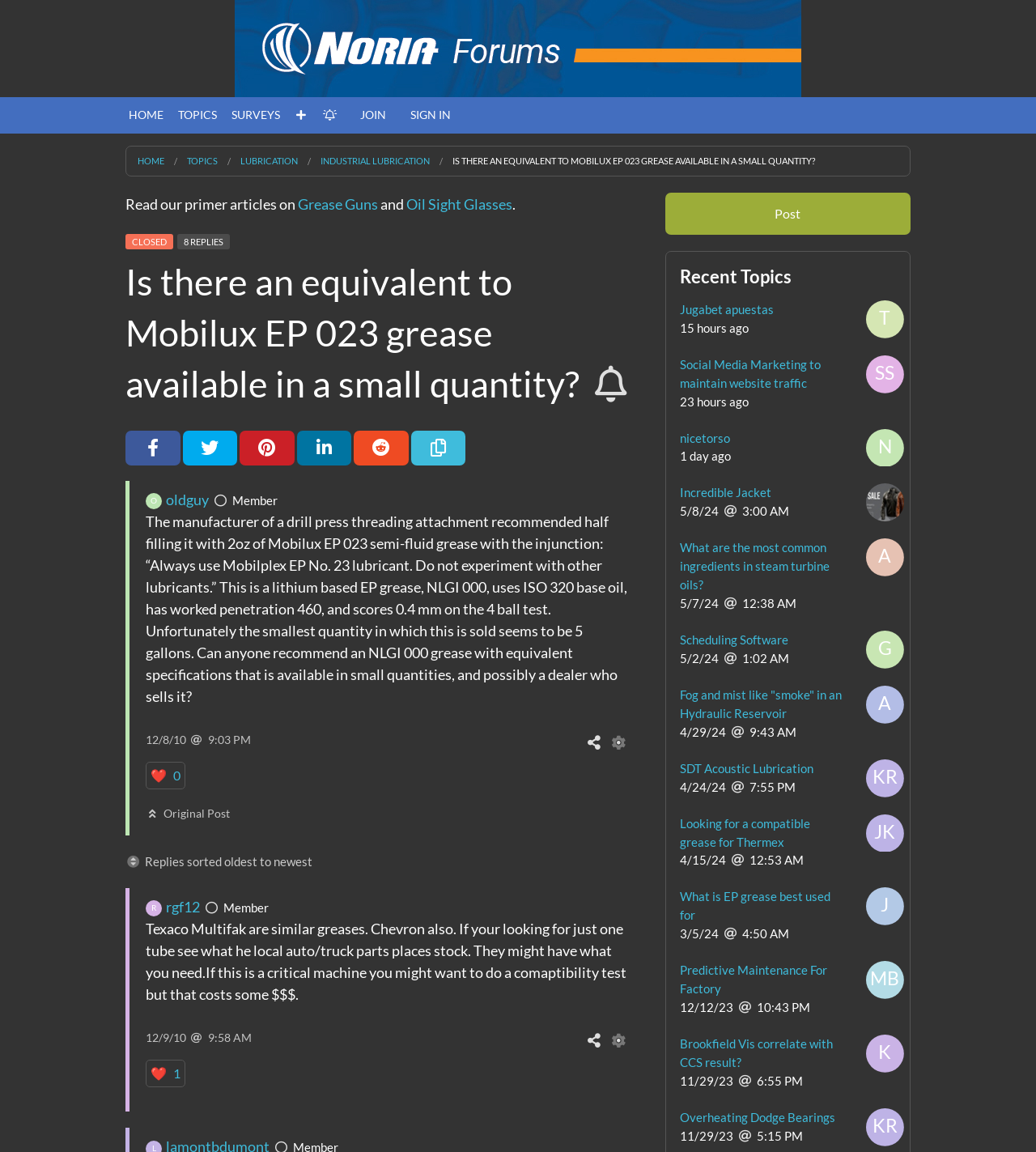Identify the bounding box of the HTML element described here: "Predictive Maintenance For Factory". Provide the coordinates as four float numbers between 0 and 1: [left, top, right, bottom].

[0.656, 0.836, 0.798, 0.864]